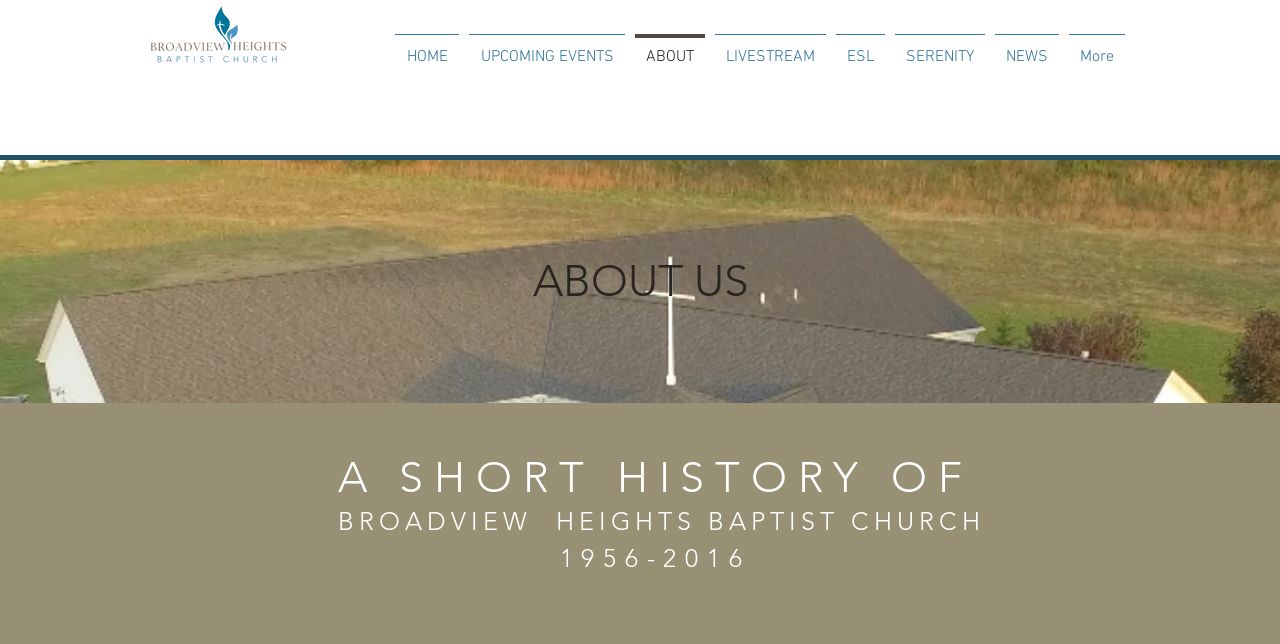Offer a thorough description of the webpage.

The webpage is about Broadview Heights Baptist Church (bhbc) and its "About" section. At the top, there is a navigation menu with 8 links: "HOME", "UPCOMING EVENTS", "ABOUT", "LIVESTREAM", "ESL", "SERENITY", "NEWS", and "More". 

Below the navigation menu, there is a heading "ABOUT US" in the middle of the page. Underneath the heading, there are three paragraphs of text. The first paragraph starts with "A SHORT HISTORY OF" and is followed by the church's name, "BROADVIEW HEIGHTS BAPTIST CHURCH". The second paragraph is not explicitly mentioned, but it likely contains the history of the church. The third paragraph mentions the years "1956-2016", which might be related to the church's establishment or a significant event.